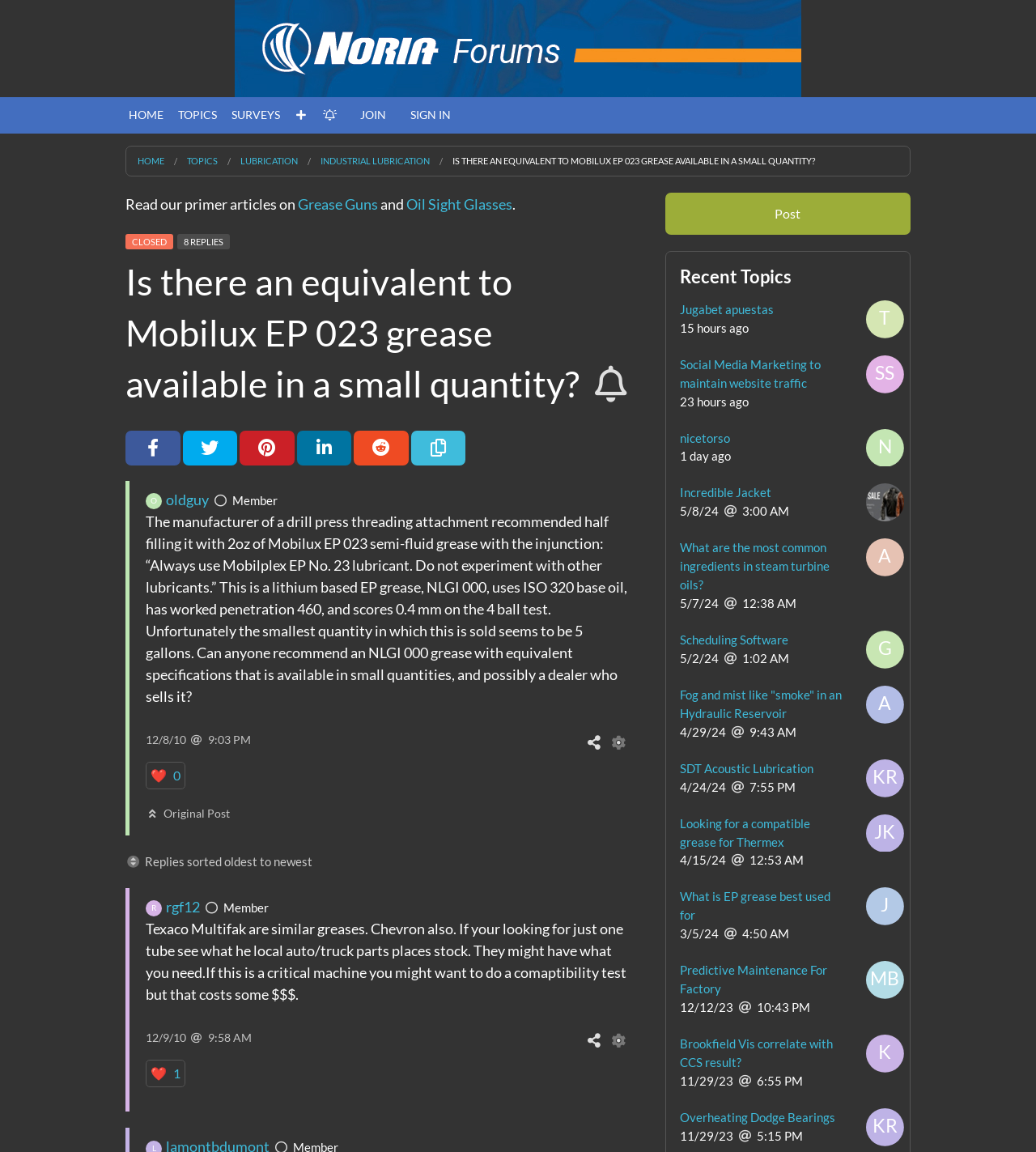Determine the coordinates of the bounding box that should be clicked to complete the instruction: "Follow the topic". The coordinates should be represented by four float numbers between 0 and 1: [left, top, right, bottom].

[0.305, 0.084, 0.336, 0.116]